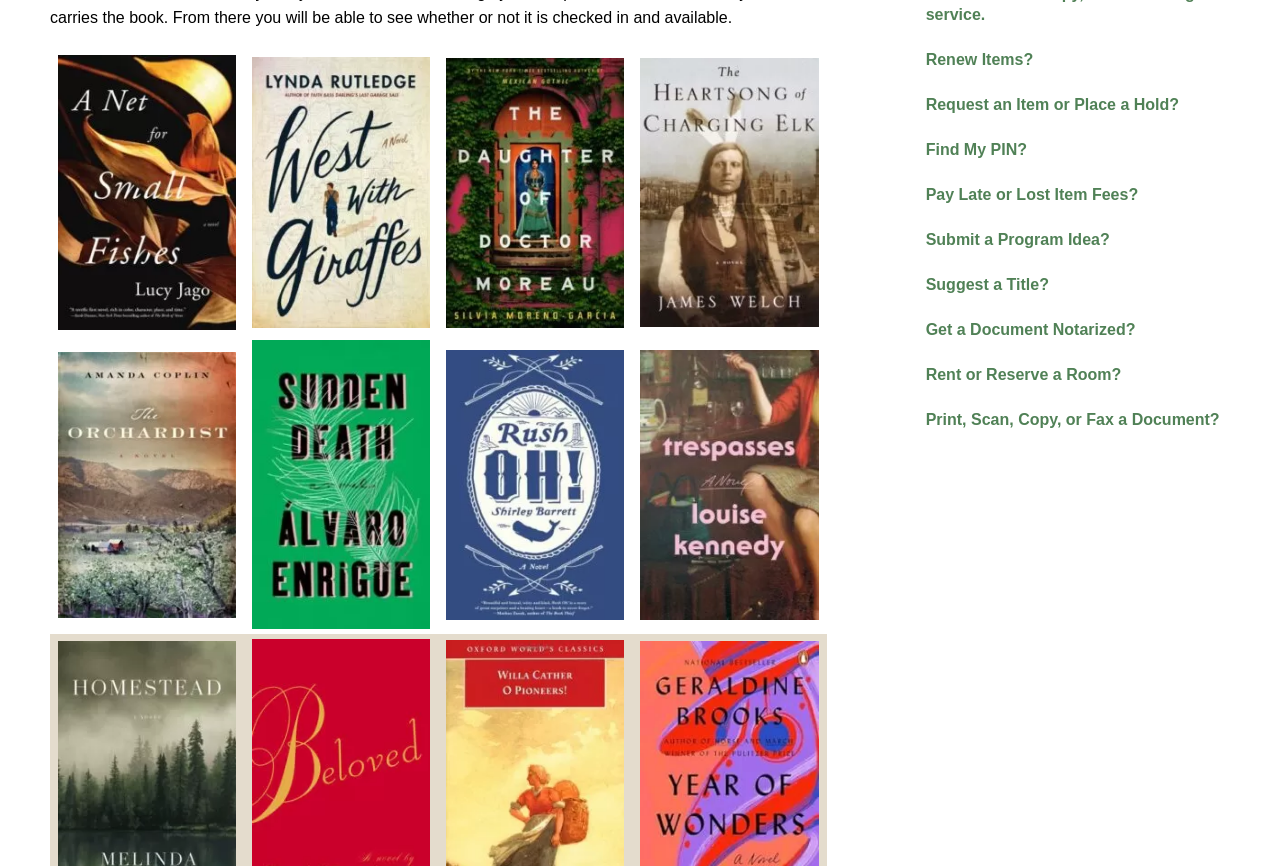Please determine the bounding box coordinates for the element with the description: "Submit a Program Idea?".

[0.723, 0.265, 0.867, 0.289]